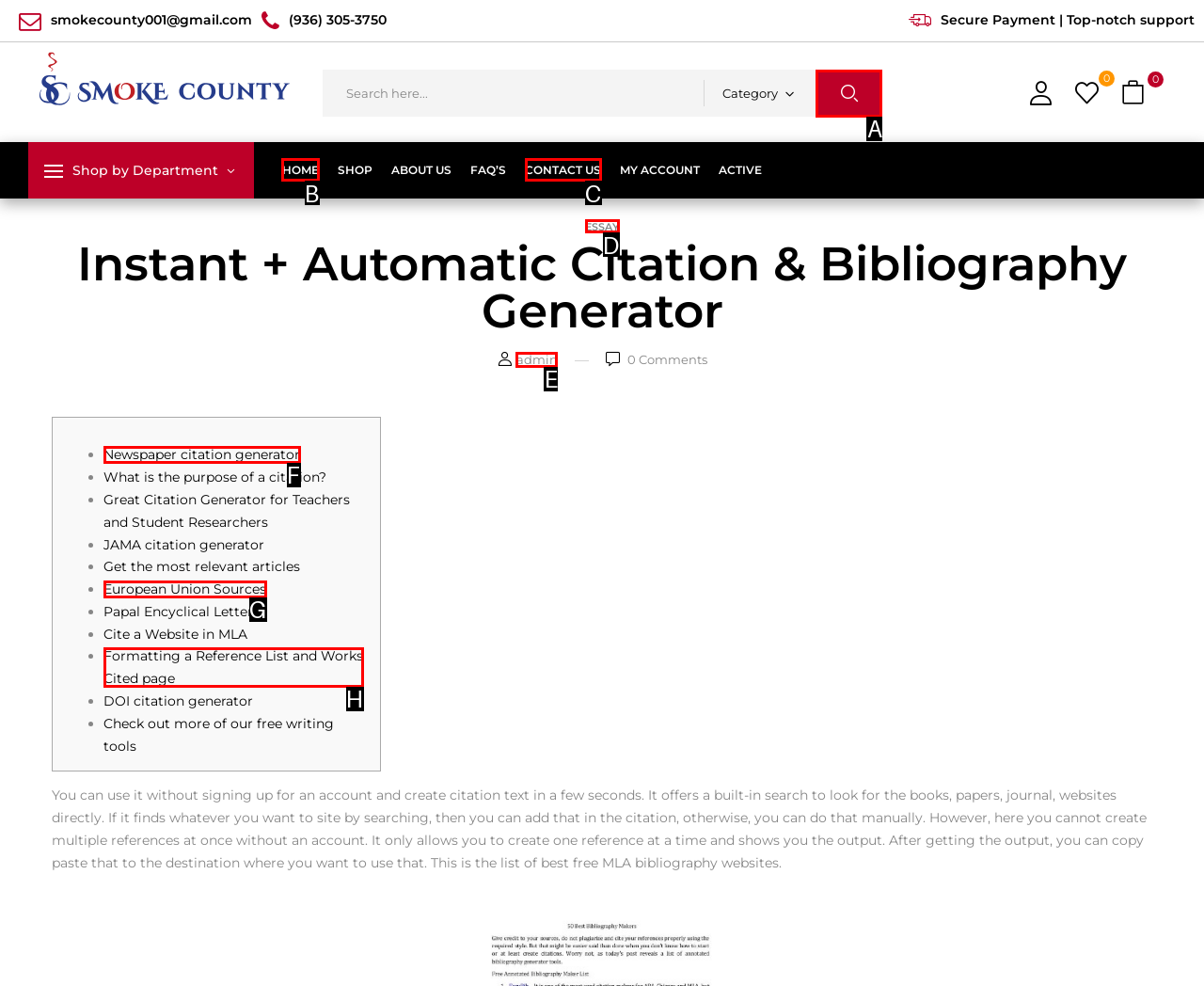Indicate which red-bounded element should be clicked to perform the task: Go to the HOME page Answer with the letter of the correct option.

B